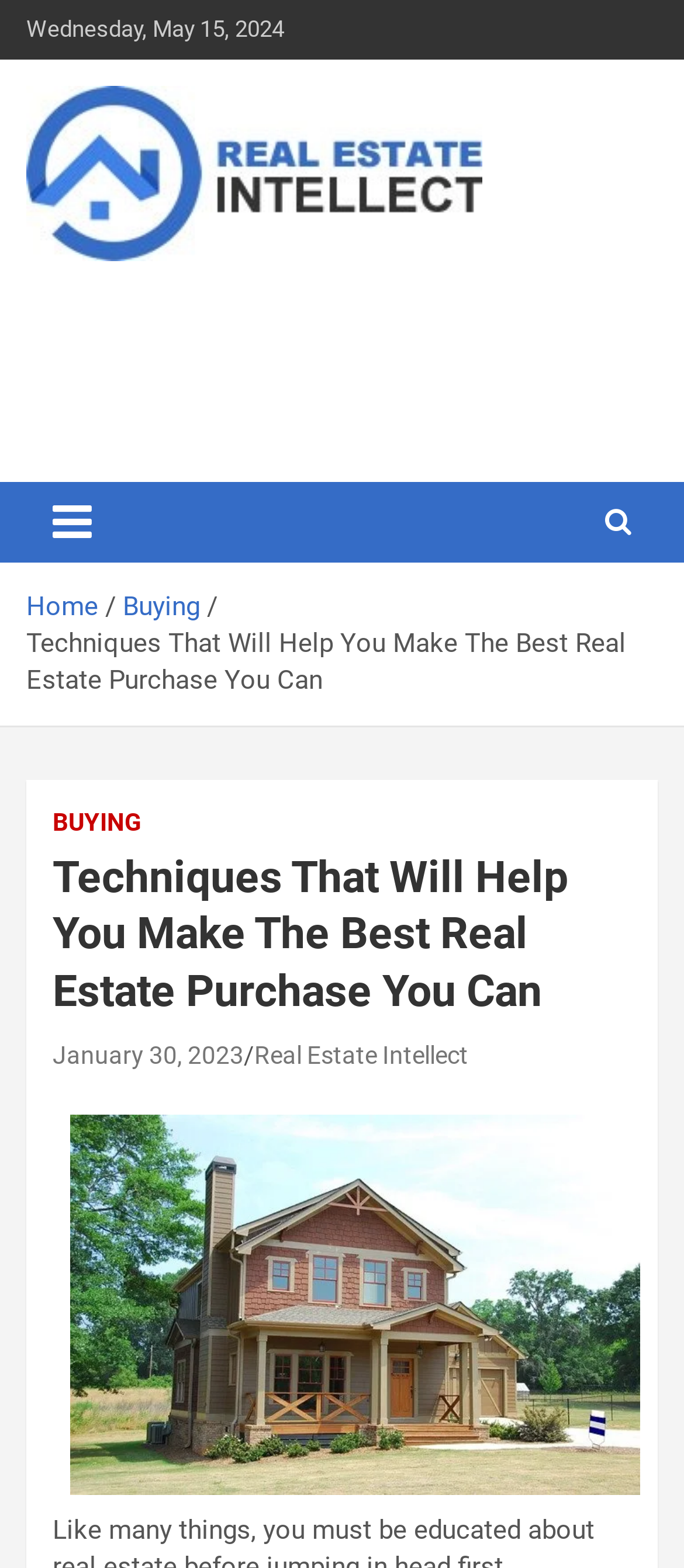Using the element description January 30, 2023, predict the bounding box coordinates for the UI element. Provide the coordinates in (top-left x, top-left y, bottom-right x, bottom-right y) format with values ranging from 0 to 1.

[0.077, 0.664, 0.356, 0.682]